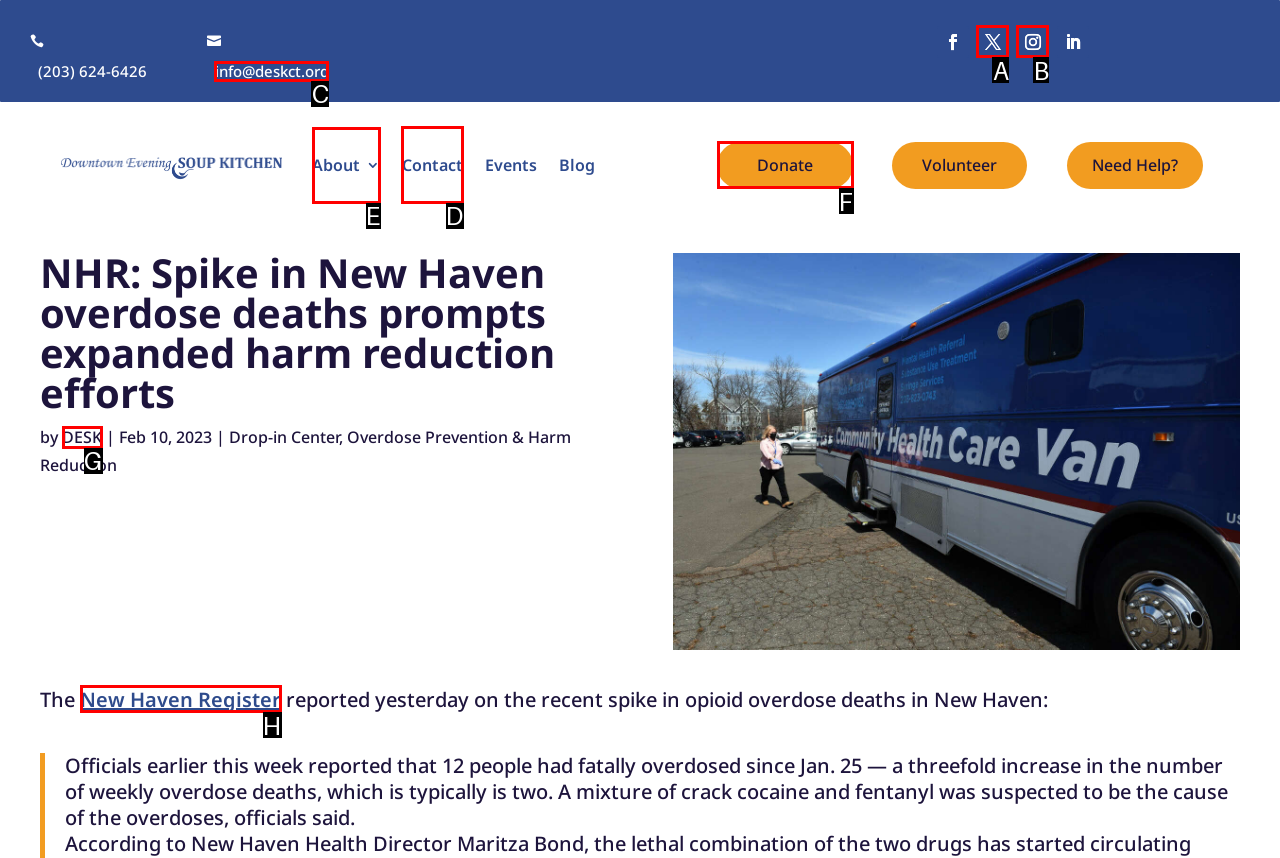Identify the HTML element I need to click to complete this task: Visit the 'Contact' page Provide the option's letter from the available choices.

D